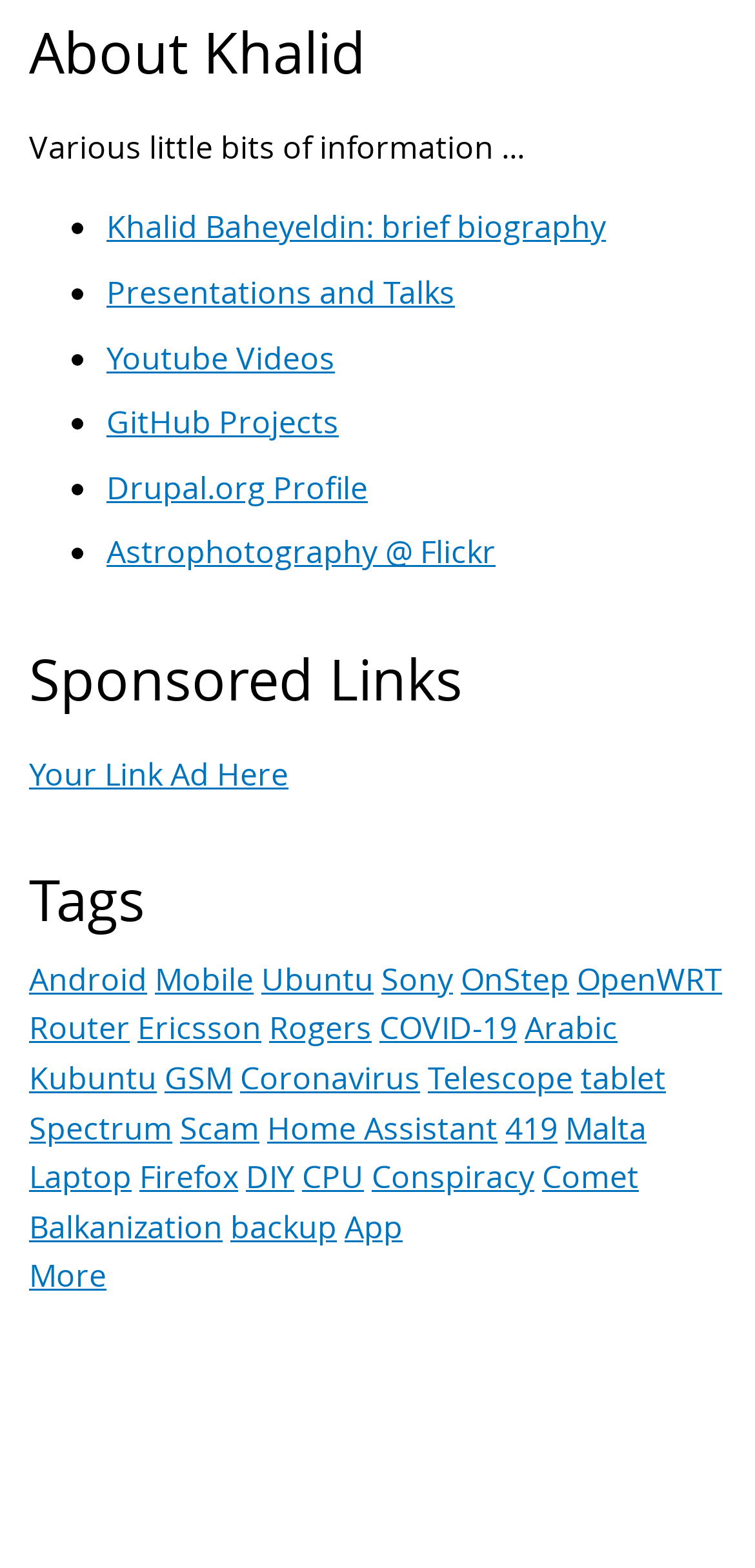Show the bounding box coordinates for the element that needs to be clicked to execute the following instruction: "Learn about Android". Provide the coordinates in the form of four float numbers between 0 and 1, i.e., [left, top, right, bottom].

[0.038, 0.611, 0.195, 0.638]